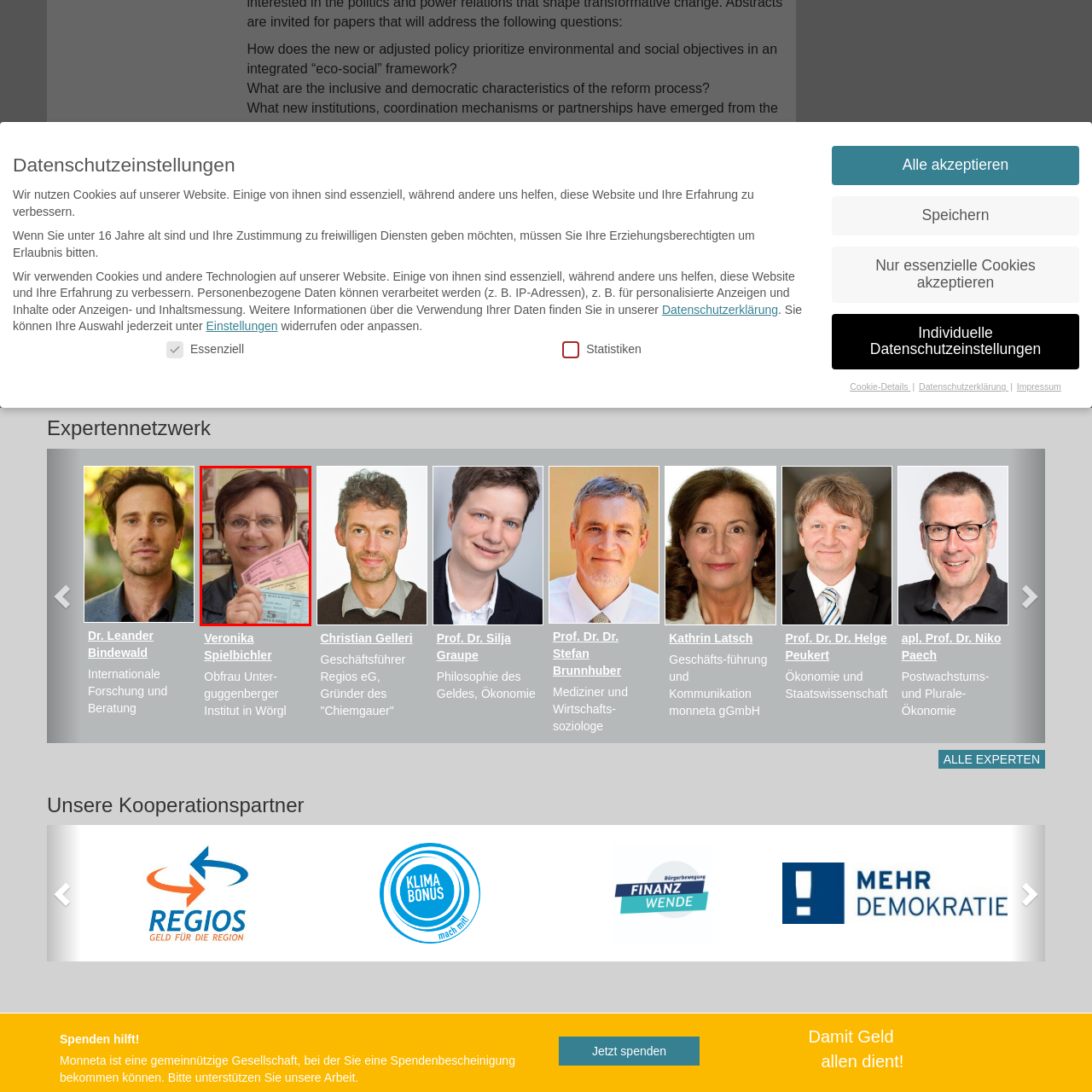Provide a thorough description of the scene depicted within the red bounding box.

The image features a smiling woman holding colorful documents, specifically two tickets—one pink and one light blue, along with a yellow ticket, suggesting her involvement with a historical or community event. Behind her, a collection of black-and-white photographs adds a nostalgic backdrop, hinting at a connection to significant moments or individuals in history. The woman appears engaged and proud, possibly reflecting her role in promoting or celebrating traditions within her community or organization. The setting conveys a sense of history and connection to past narratives.